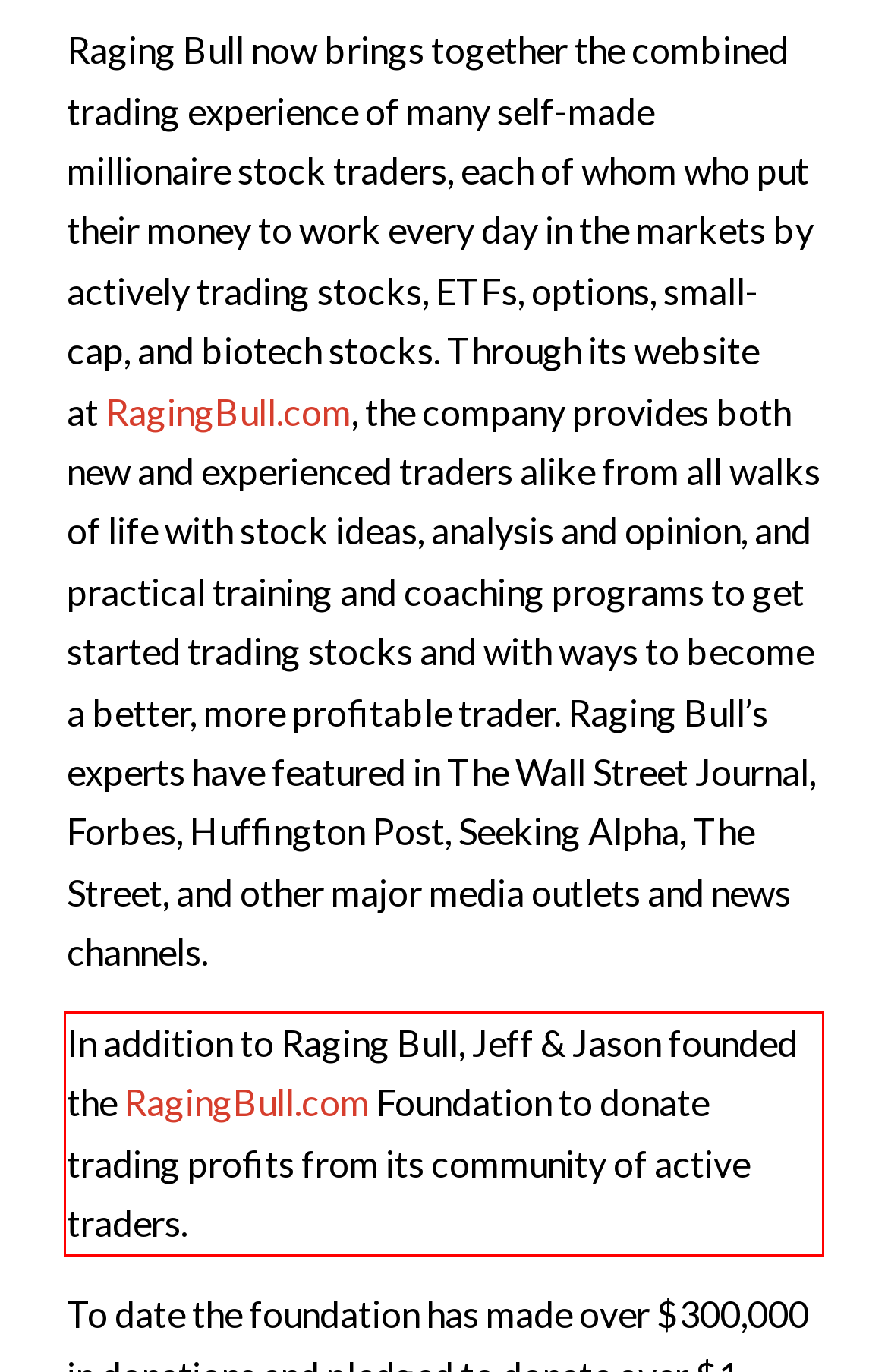Given a screenshot of a webpage, locate the red bounding box and extract the text it encloses.

In addition to Raging Bull, Jeff & Jason founded the RagingBull.com Foundation to donate trading profits from its community of active traders.